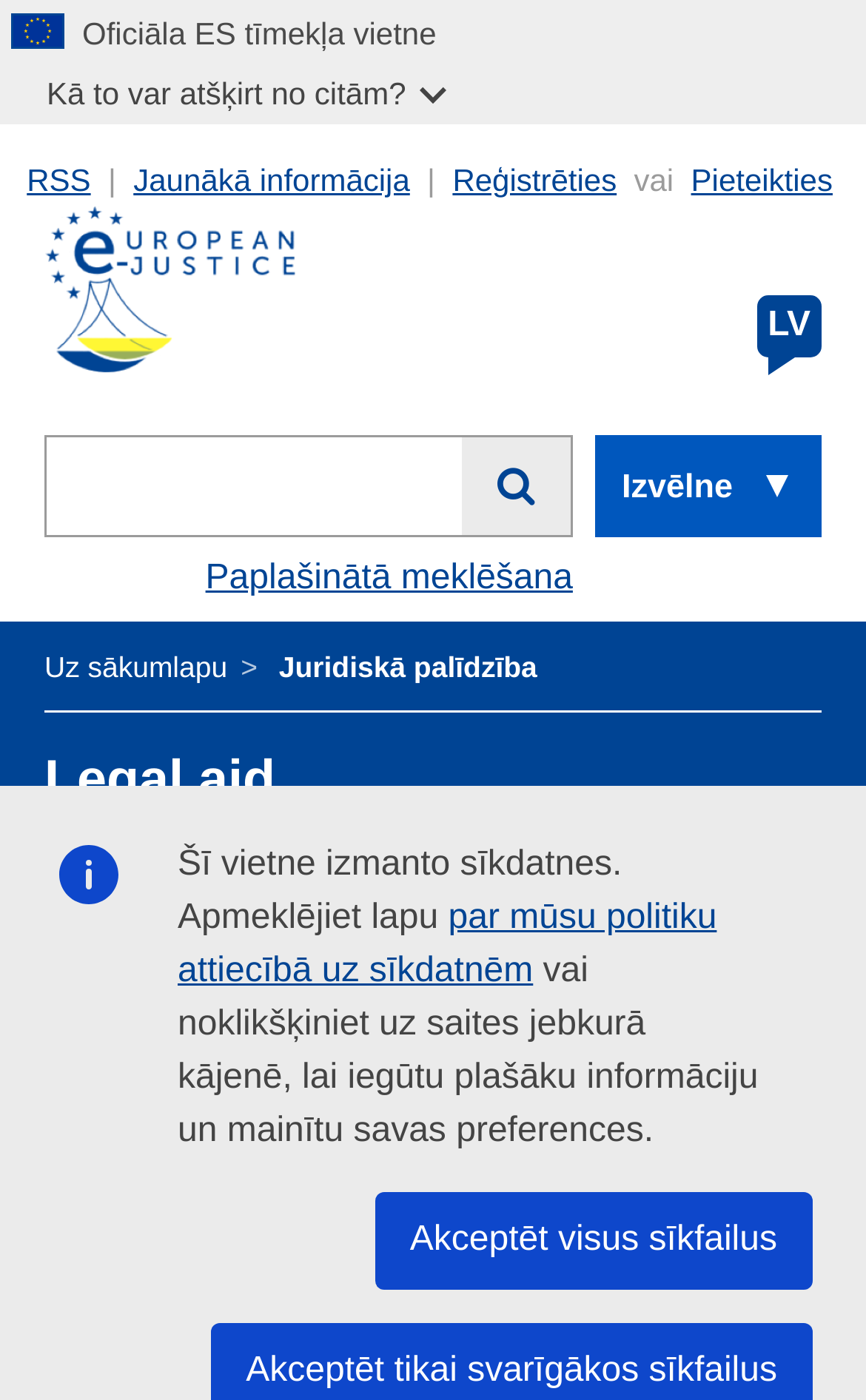Pinpoint the bounding box coordinates of the clickable area needed to execute the instruction: "Search by region". The coordinates should be specified as four float numbers between 0 and 1, i.e., [left, top, right, bottom].

[0.054, 0.873, 0.656, 0.899]